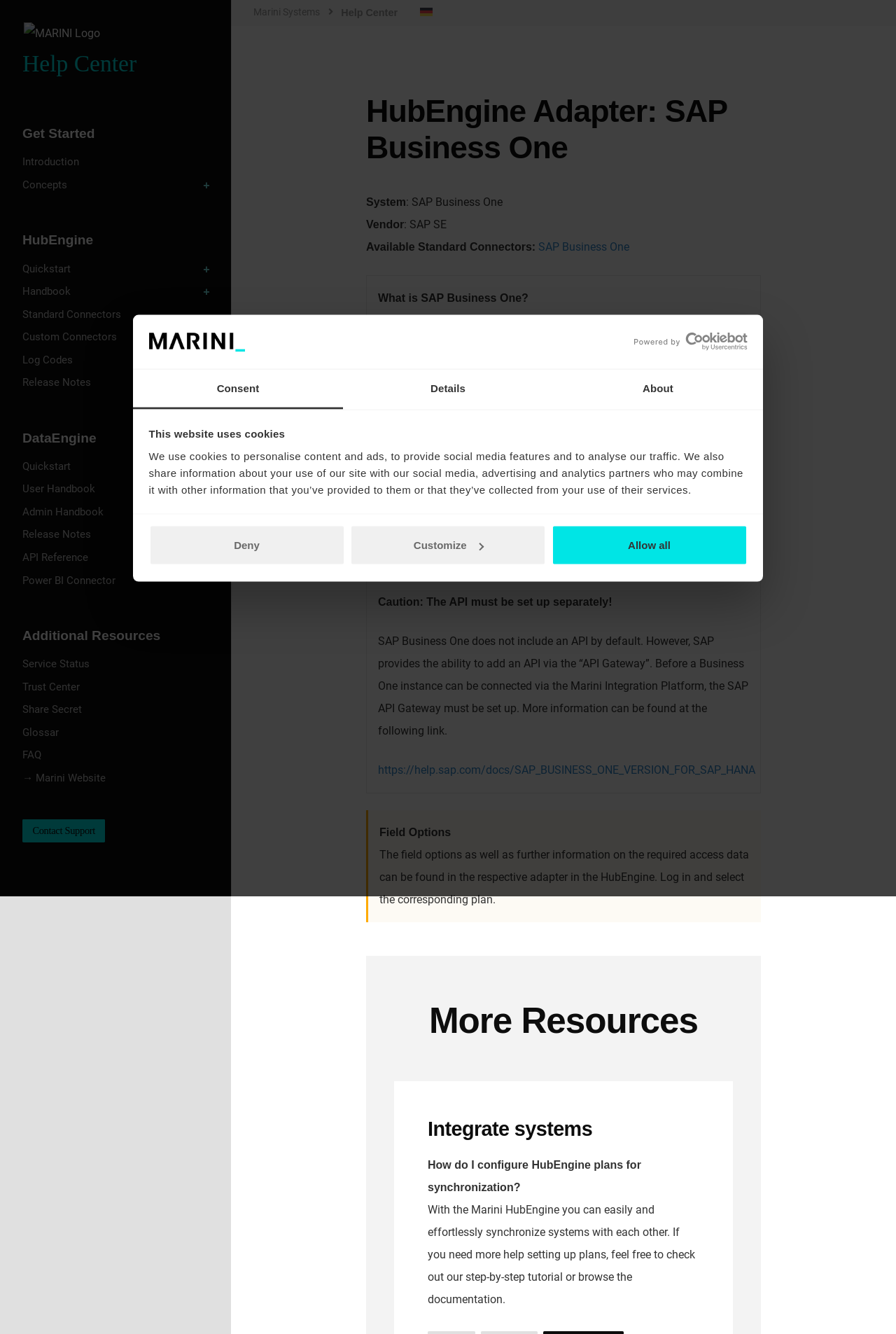Could you identify the text that serves as the heading for this webpage?

HubEngine Adapter: SAP Business One